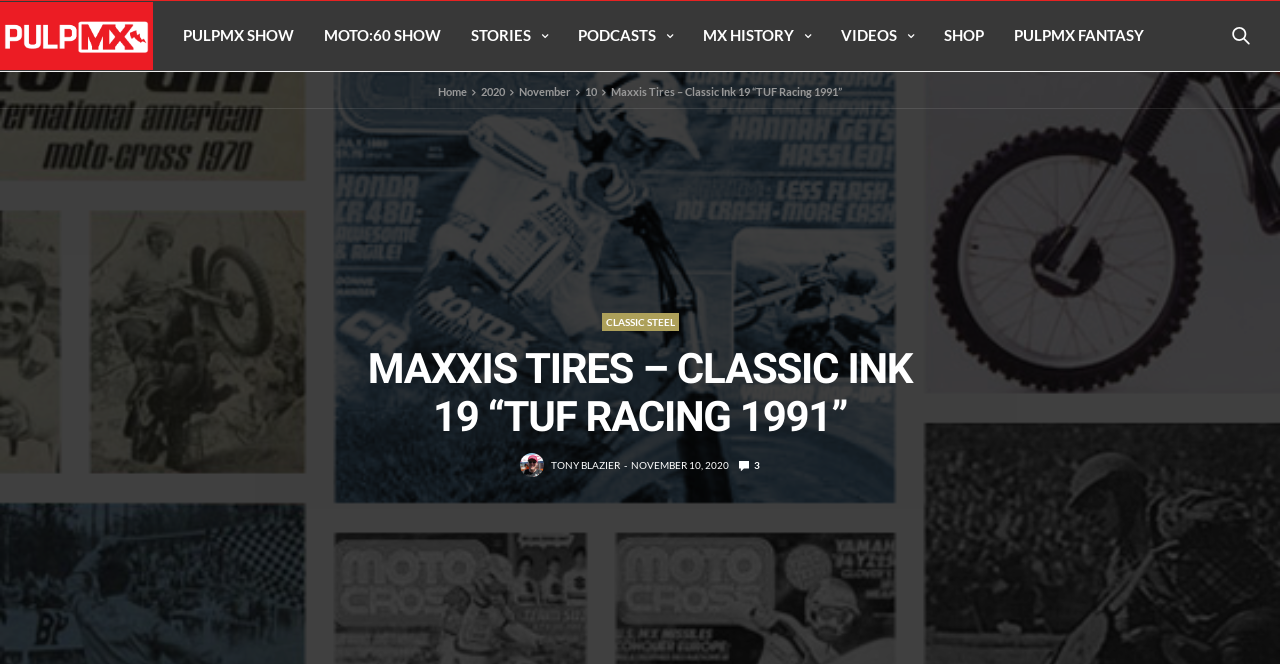Locate the bounding box coordinates of the clickable area to execute the instruction: "Go to PULPMX SHOW". Provide the coordinates as four float numbers between 0 and 1, represented as [left, top, right, bottom].

[0.143, 0.035, 0.23, 0.072]